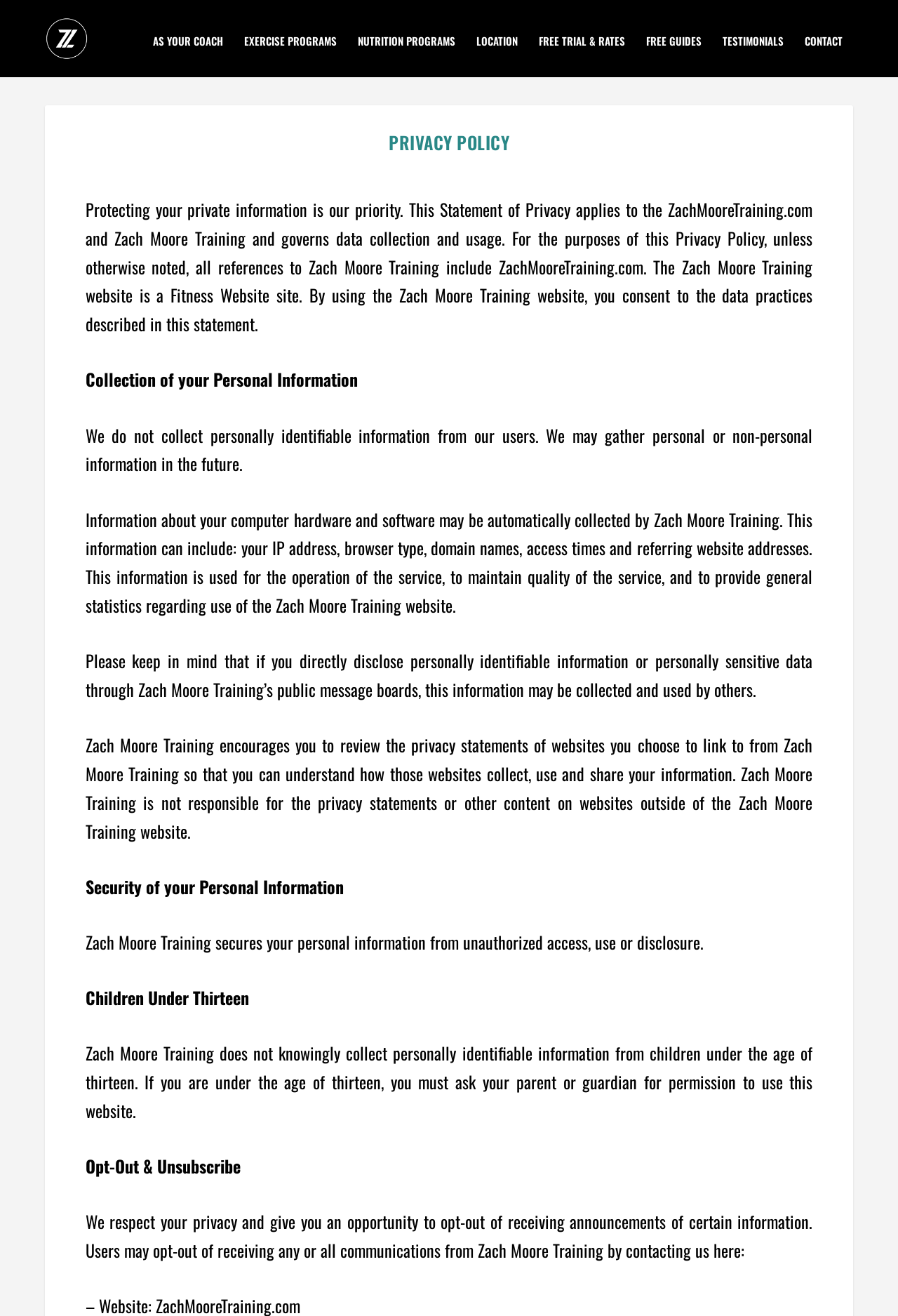What is the minimum age requirement to use this website? Examine the screenshot and reply using just one word or a brief phrase.

Thirteen